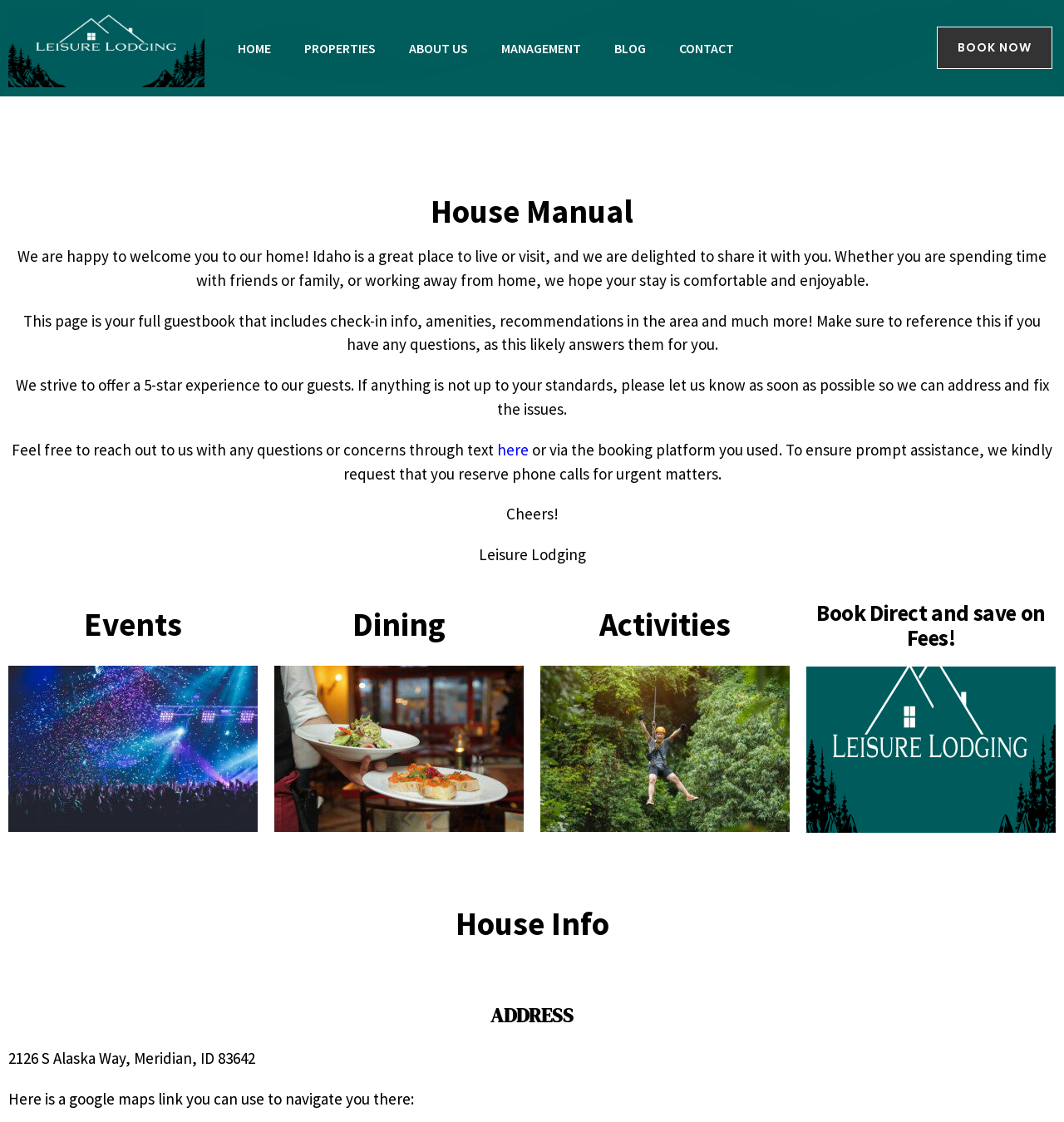Locate the bounding box coordinates of the element to click to perform the following action: 'Visit News & Events page'. The coordinates should be given as four float values between 0 and 1, in the form of [left, top, right, bottom].

None